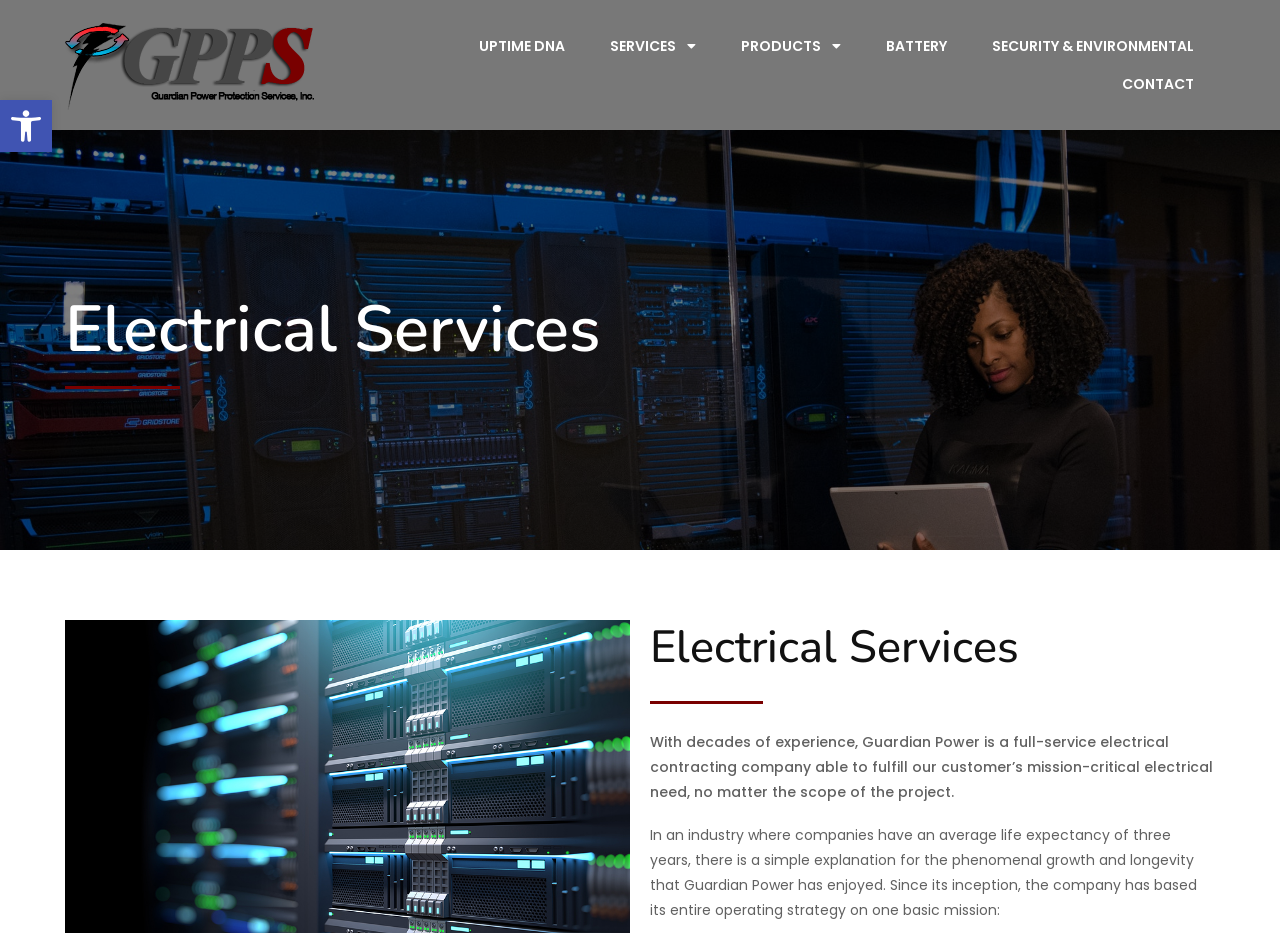Give a detailed account of the webpage.

The webpage is about Guardian Power, a full-service electrical contracting company. At the top left corner, there is a button to open the toolbar accessibility tools, accompanied by a small image. Next to it, there is a link to "GPPS" with a corresponding image. 

On the top right side, there are several links to different sections of the website, including "UPTIME DNA", "SERVICES", "PRODUCTS", "BATTERY", "SECURITY & ENVIRONMENTAL", and "CONTACT". 

Below the links, there are two headings with the same title "Electrical Services", one on the left and one on the right. The left heading is above a paragraph of text that describes the company's mission-critical electrical services. The right heading is above another paragraph of text that explains the company's operating strategy and its longevity in the industry.